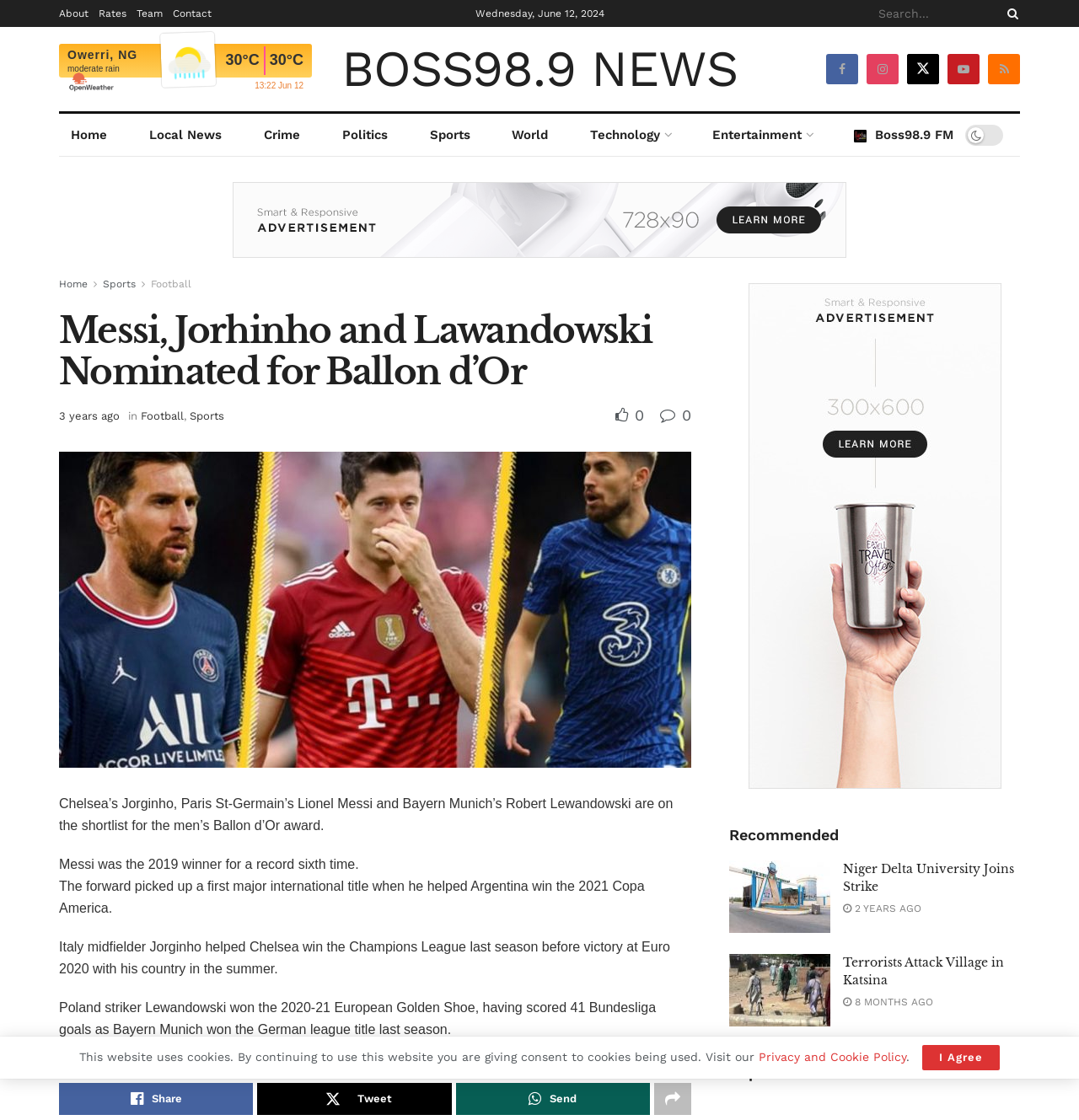Identify the bounding box coordinates of the region that needs to be clicked to carry out this instruction: "Read about Messi, Jorhinho and Lawandowski being nominated for Ballon d'Or". Provide these coordinates as four float numbers ranging from 0 to 1, i.e., [left, top, right, bottom].

[0.055, 0.277, 0.641, 0.35]